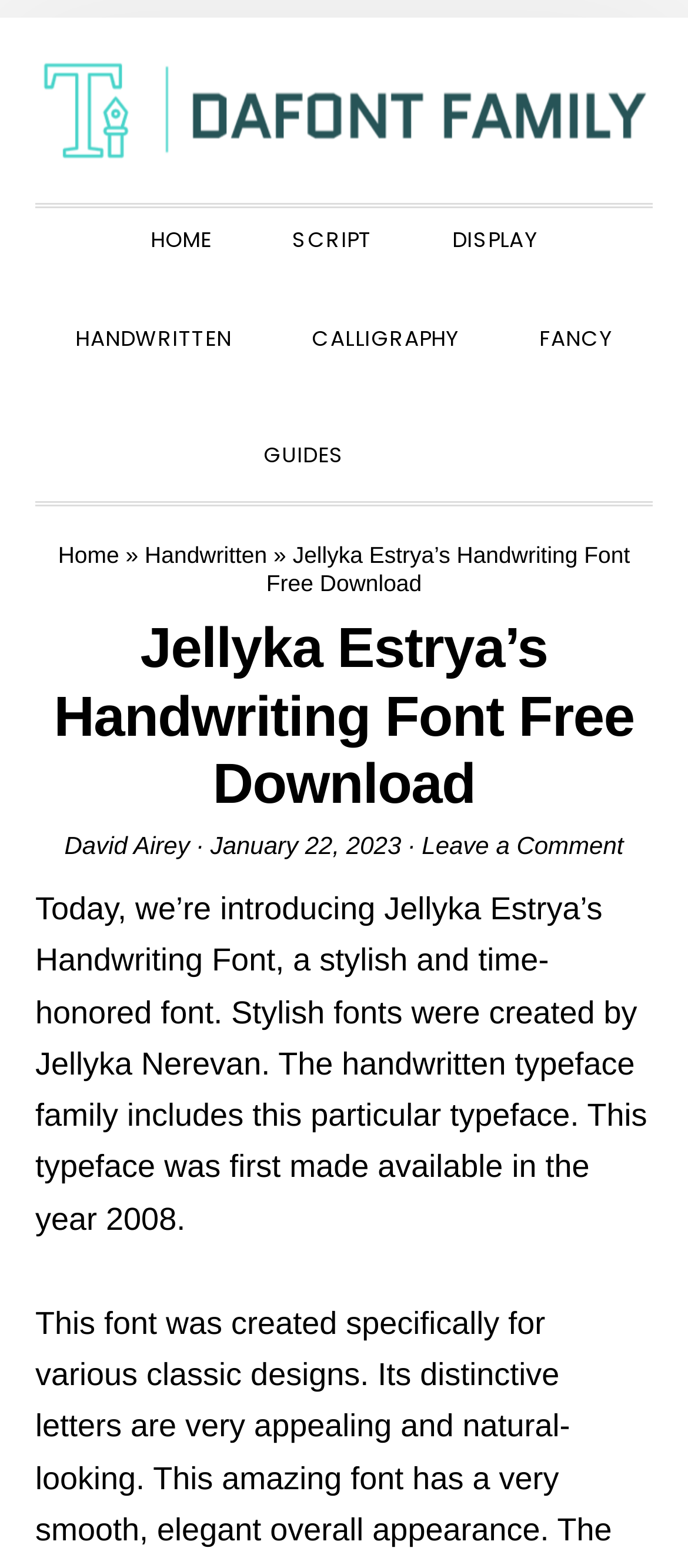Based on the element description Leave a Comment, identify the bounding box coordinates for the UI element. The coordinates should be in the format (top-left x, top-left y, bottom-right x, bottom-right y) and within the 0 to 1 range.

[0.613, 0.53, 0.906, 0.548]